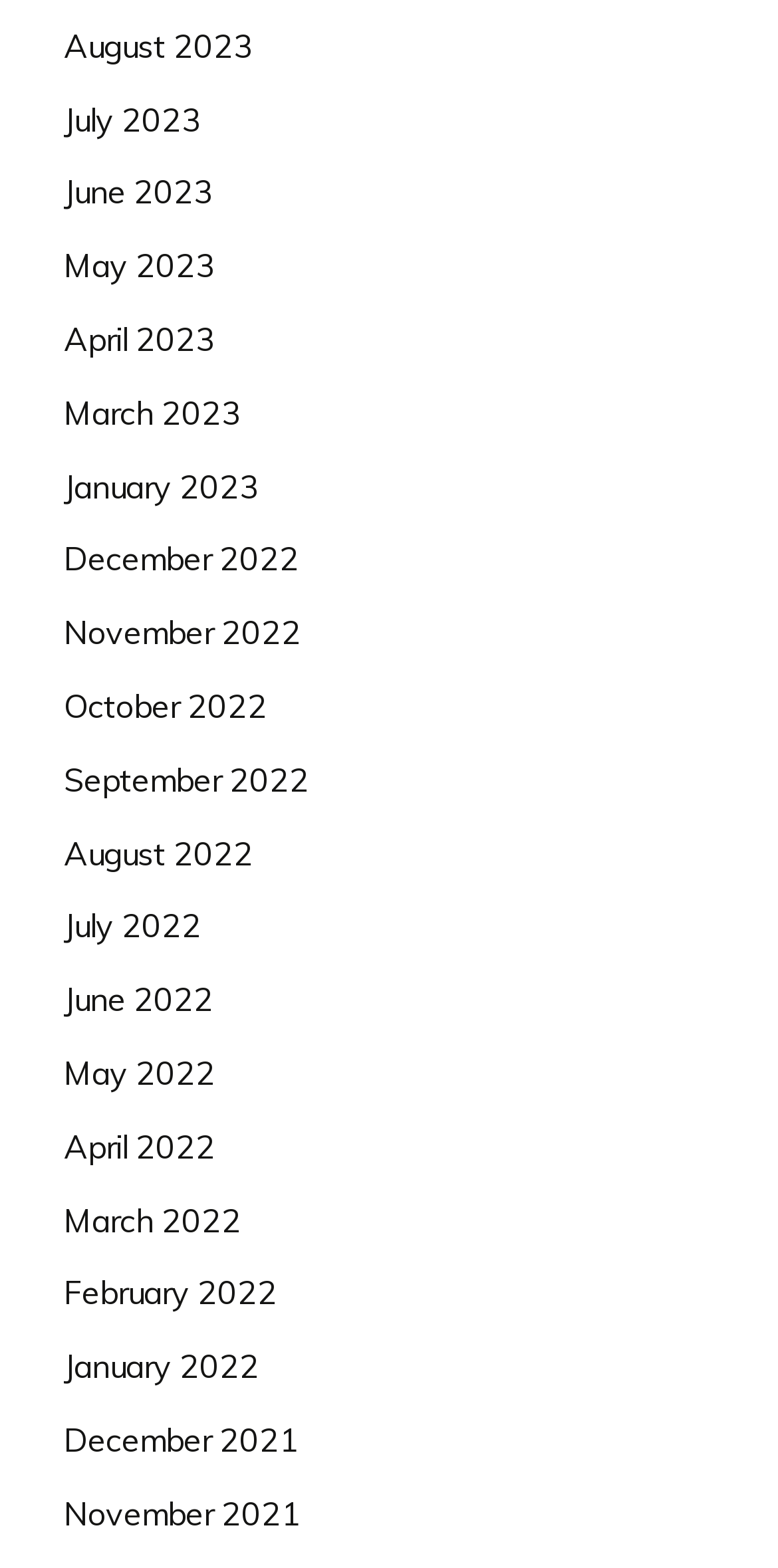Show me the bounding box coordinates of the clickable region to achieve the task as per the instruction: "browse December 2021".

[0.082, 0.905, 0.385, 0.931]